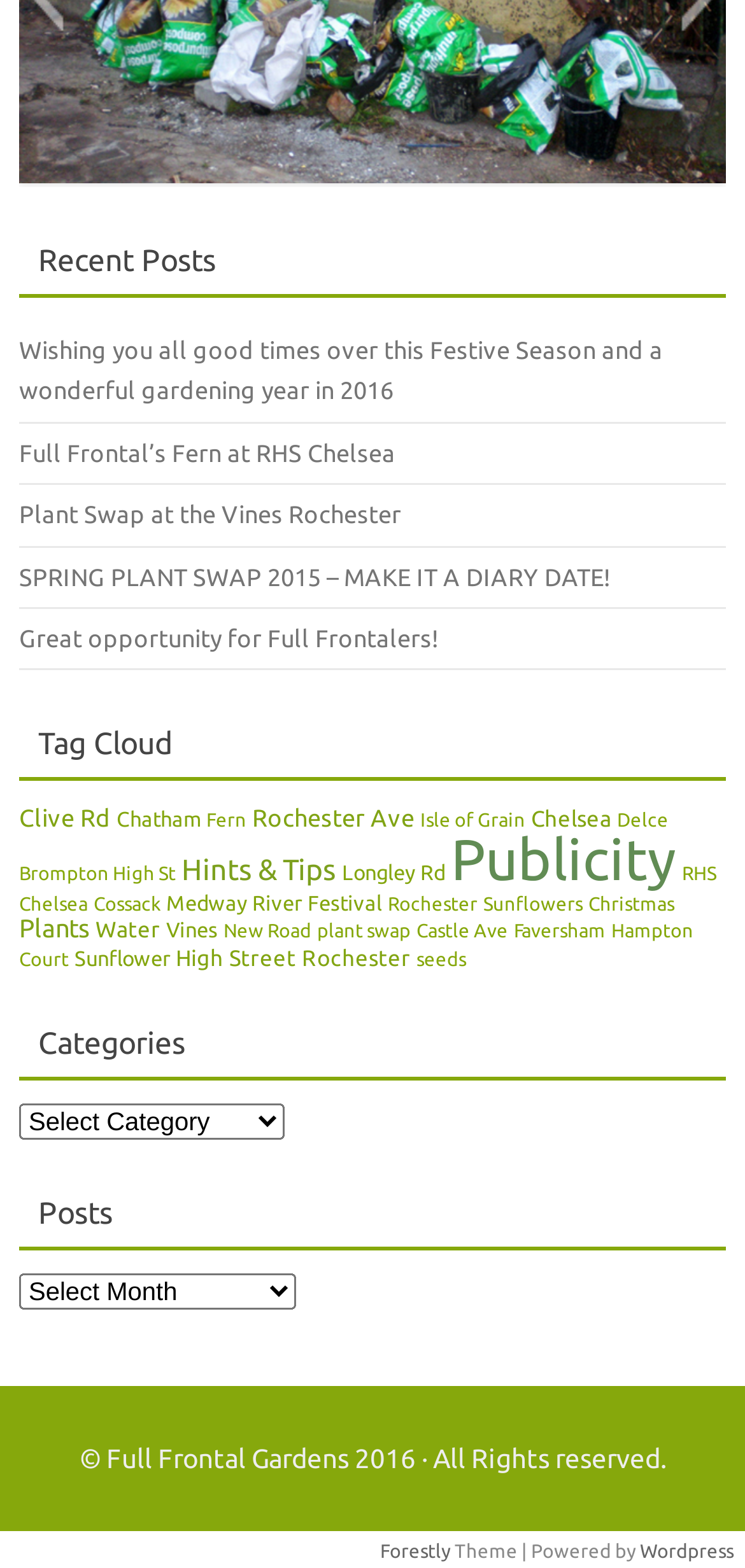What is the location of the 'Recent Posts' section?
Refer to the image and offer an in-depth and detailed answer to the question.

Based on the bounding box coordinates, I can see that the 'Recent Posts' section has a y1 value of 0.155, which is relatively high compared to other elements. This suggests that the section is located at the top-left of the webpage.